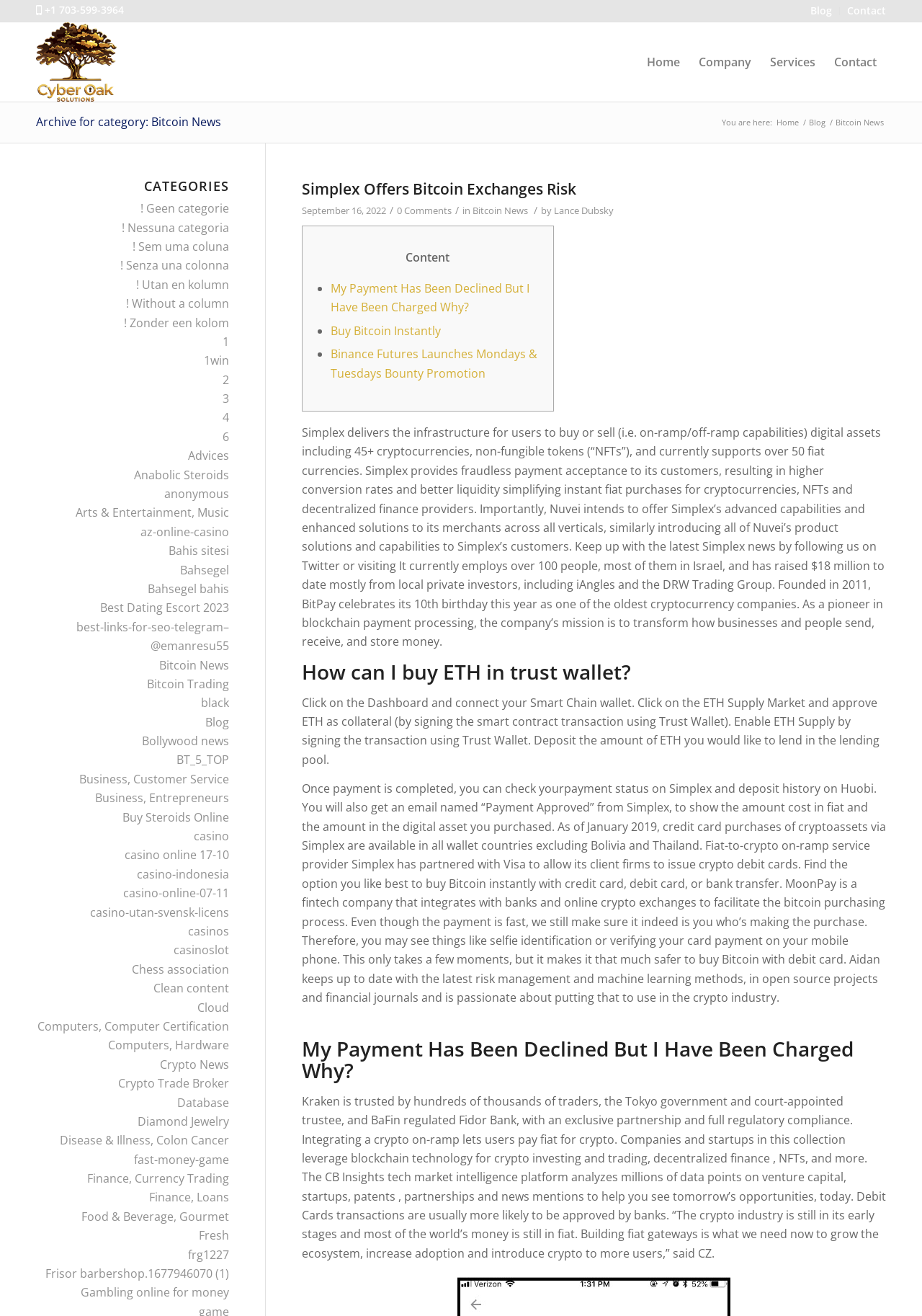What is the title of the article with the author 'Lance Dubsky'?
Please answer the question with a single word or phrase, referencing the image.

Simplex Offers Bitcoin Exchanges Risk